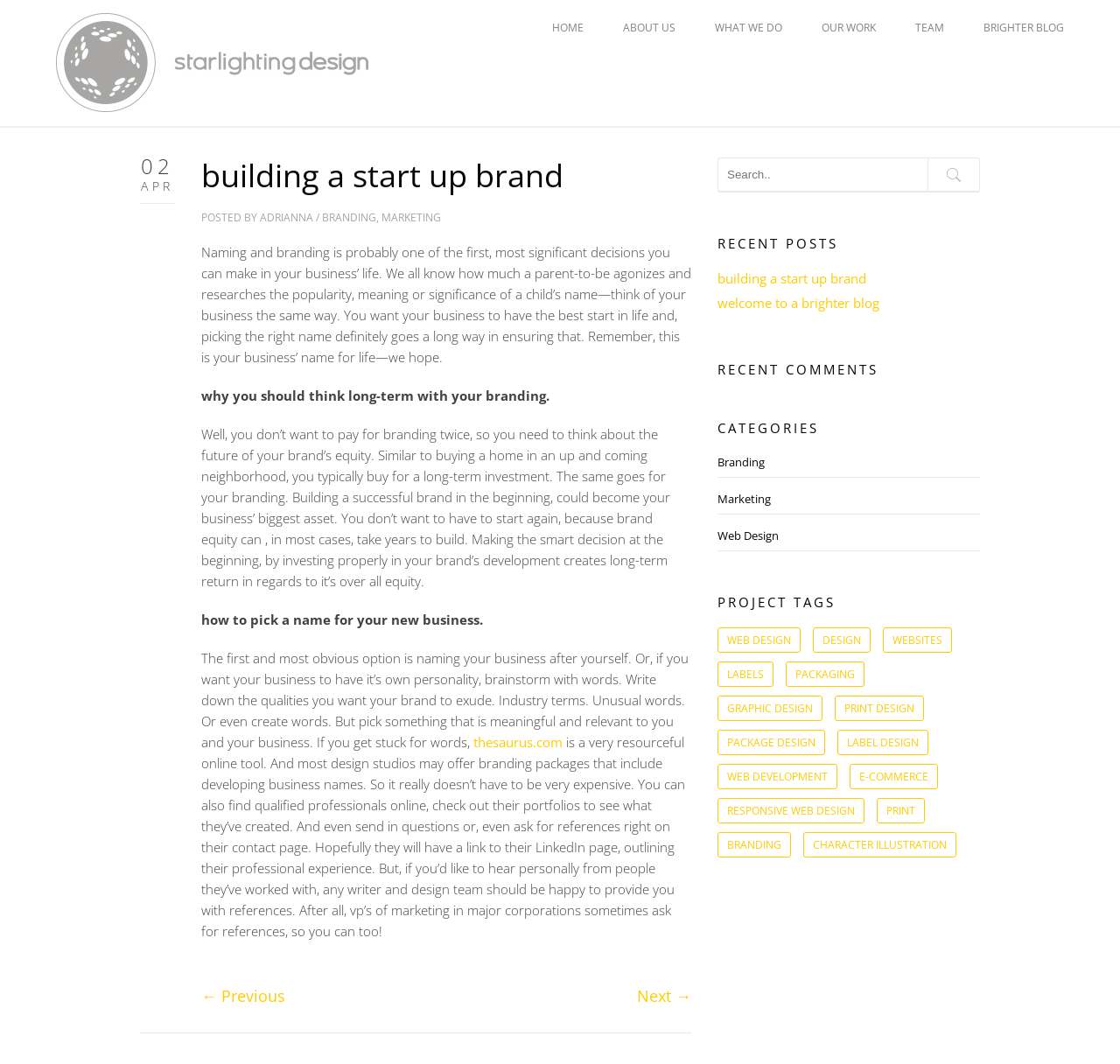Please find the bounding box coordinates of the element that must be clicked to perform the given instruction: "Click on the 'HOME' link". The coordinates should be four float numbers from 0 to 1, i.e., [left, top, right, bottom].

[0.493, 0.019, 0.521, 0.033]